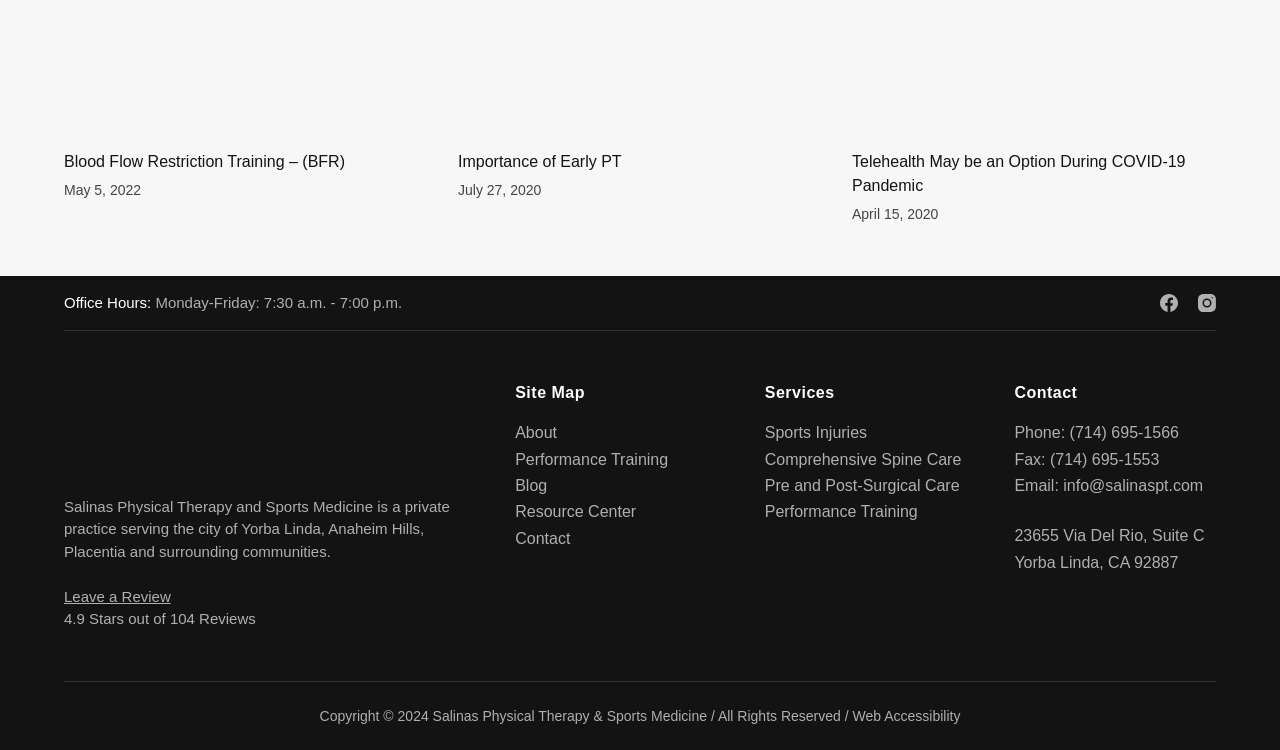Find the bounding box coordinates of the element I should click to carry out the following instruction: "Contact via Phone".

[0.792, 0.566, 0.921, 0.588]